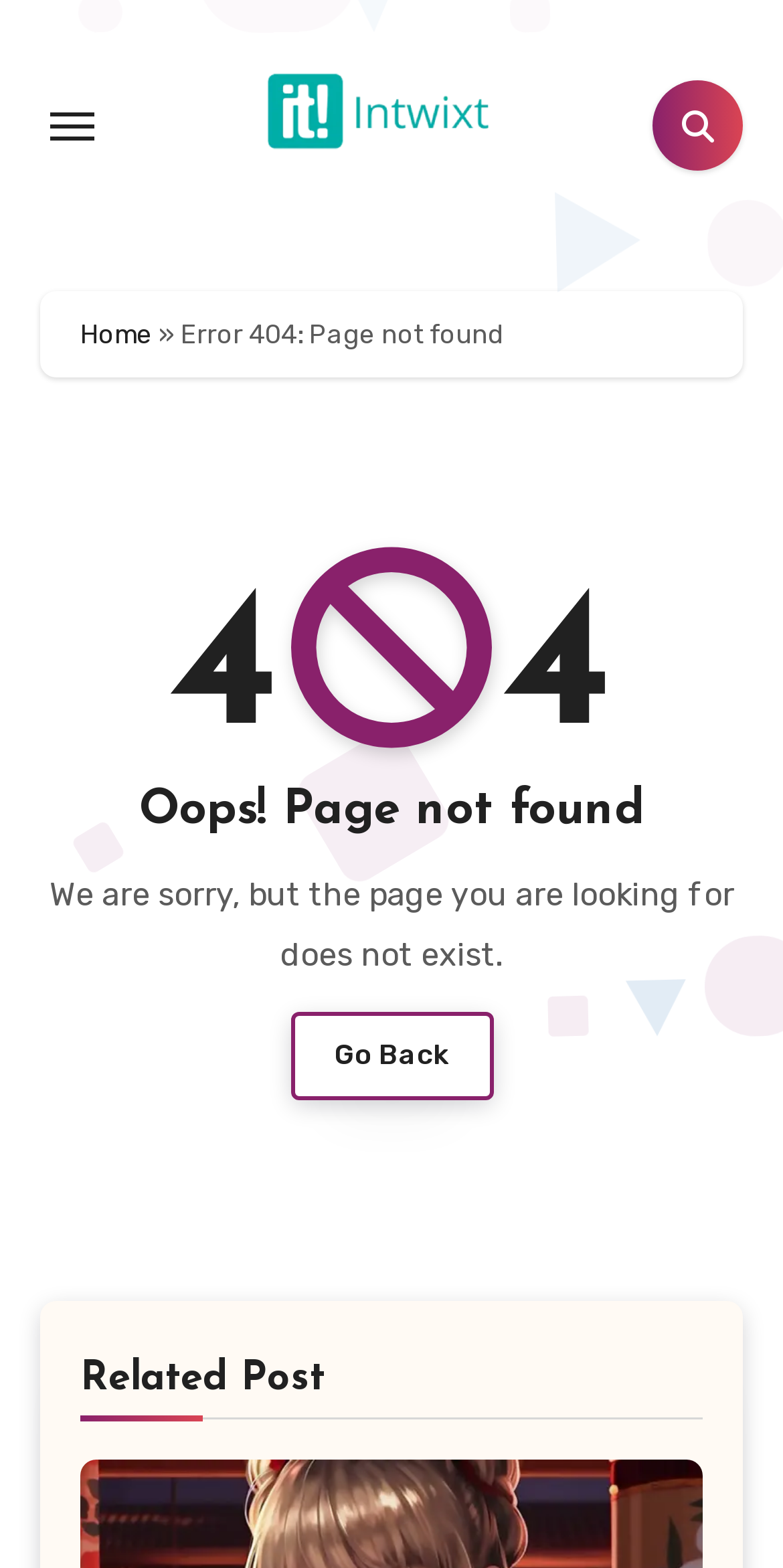What is the text of the second heading on the page?
From the details in the image, answer the question comprehensively.

I looked at the headings on the page and found the second one, which has the text 'Oops! Page not found'.